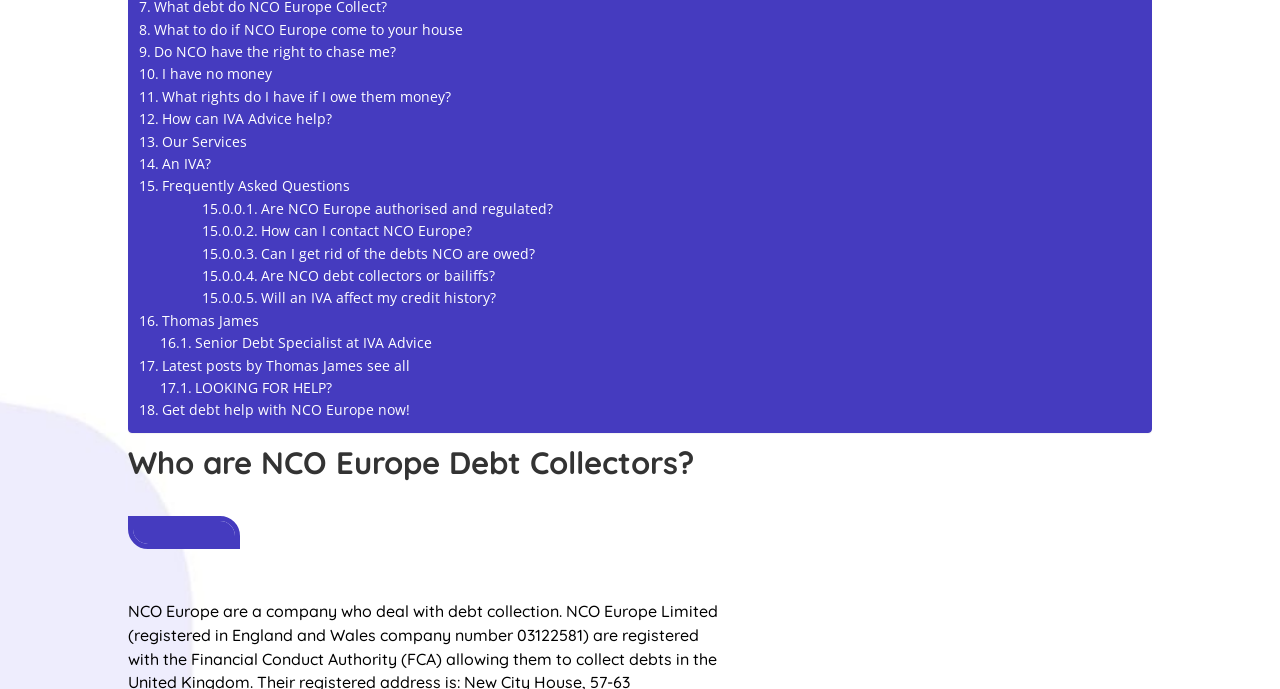Using the webpage screenshot, locate the HTML element that fits the following description and provide its bounding box: "0 Comments".

None